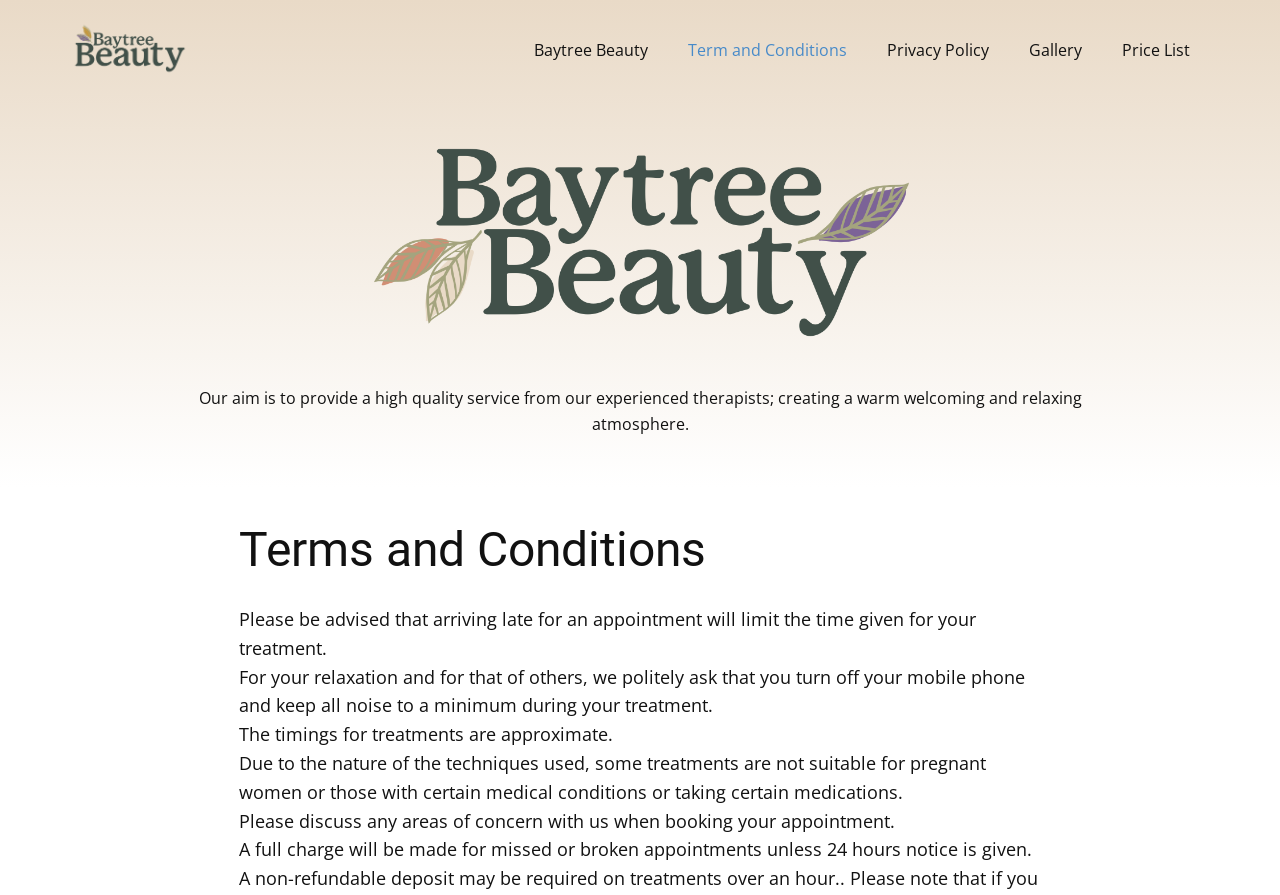What happens if I arrive late for an appointment?
Please answer the question with a single word or phrase, referencing the image.

Time given for treatment will be limited